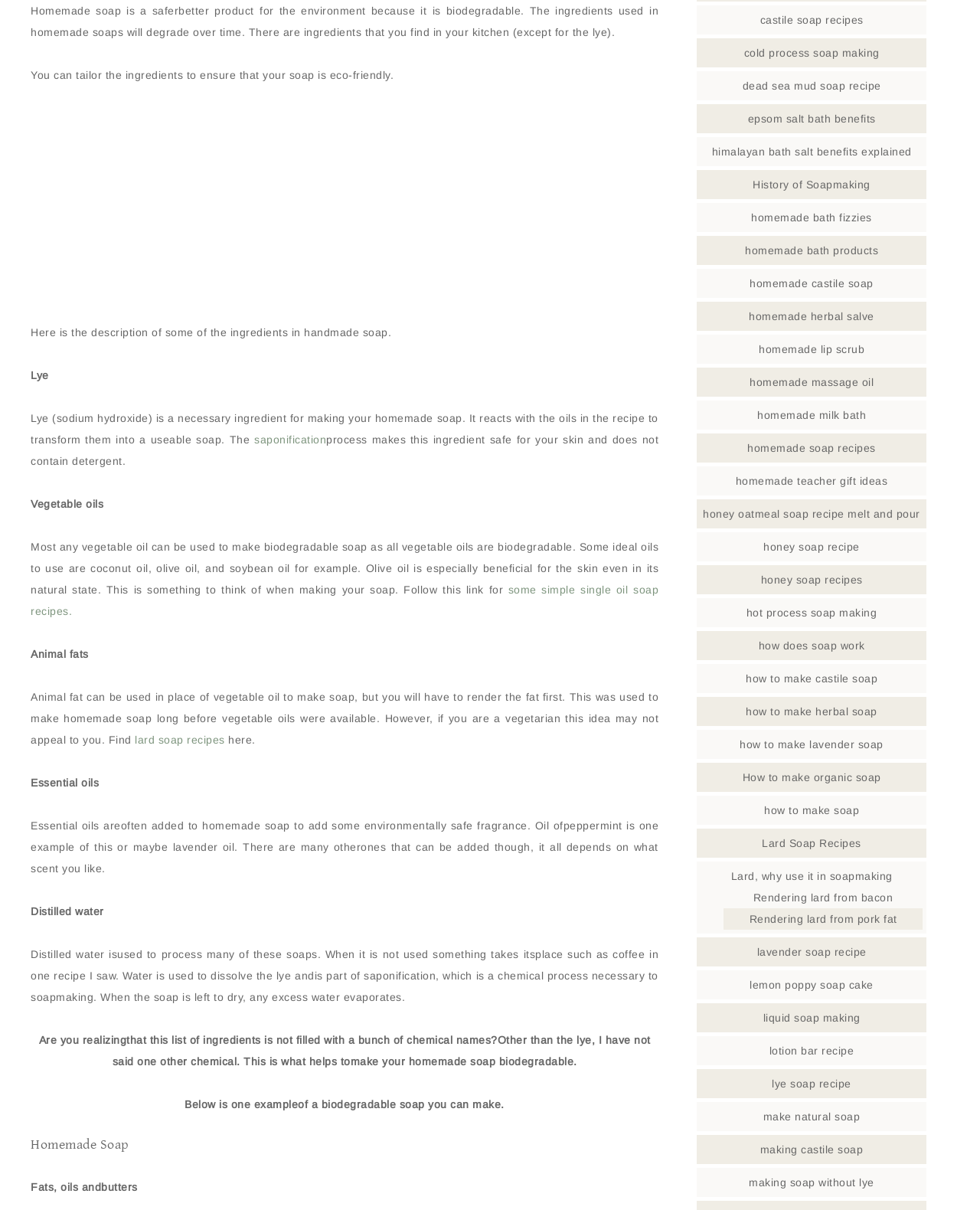Provide the bounding box coordinates of the area you need to click to execute the following instruction: "Click the 'saponification' link".

[0.259, 0.358, 0.333, 0.368]